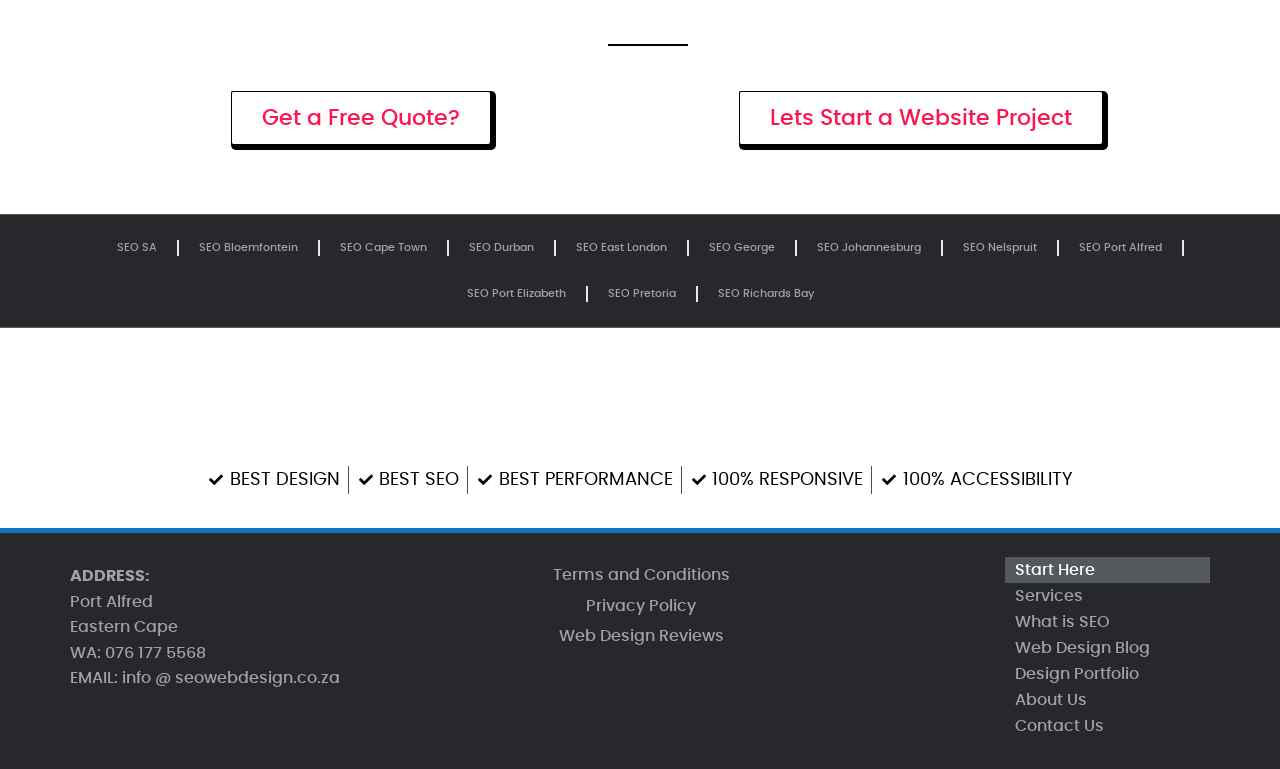Reply to the question with a single word or phrase:
What additional resources are available?

Terms, privacy, reviews